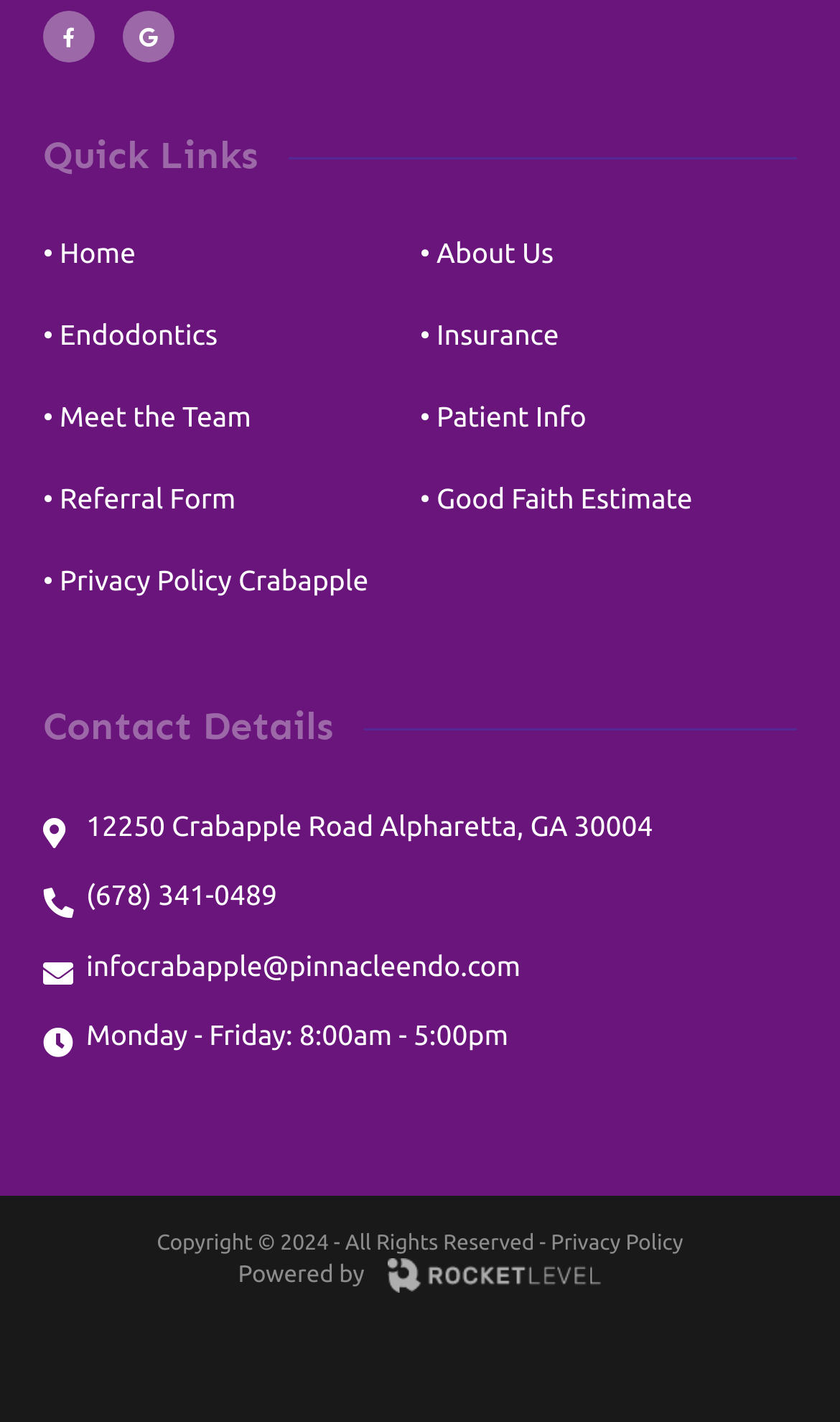Identify the bounding box coordinates of the region that needs to be clicked to carry out this instruction: "View Contact Details". Provide these coordinates as four float numbers ranging from 0 to 1, i.e., [left, top, right, bottom].

[0.051, 0.494, 0.41, 0.527]